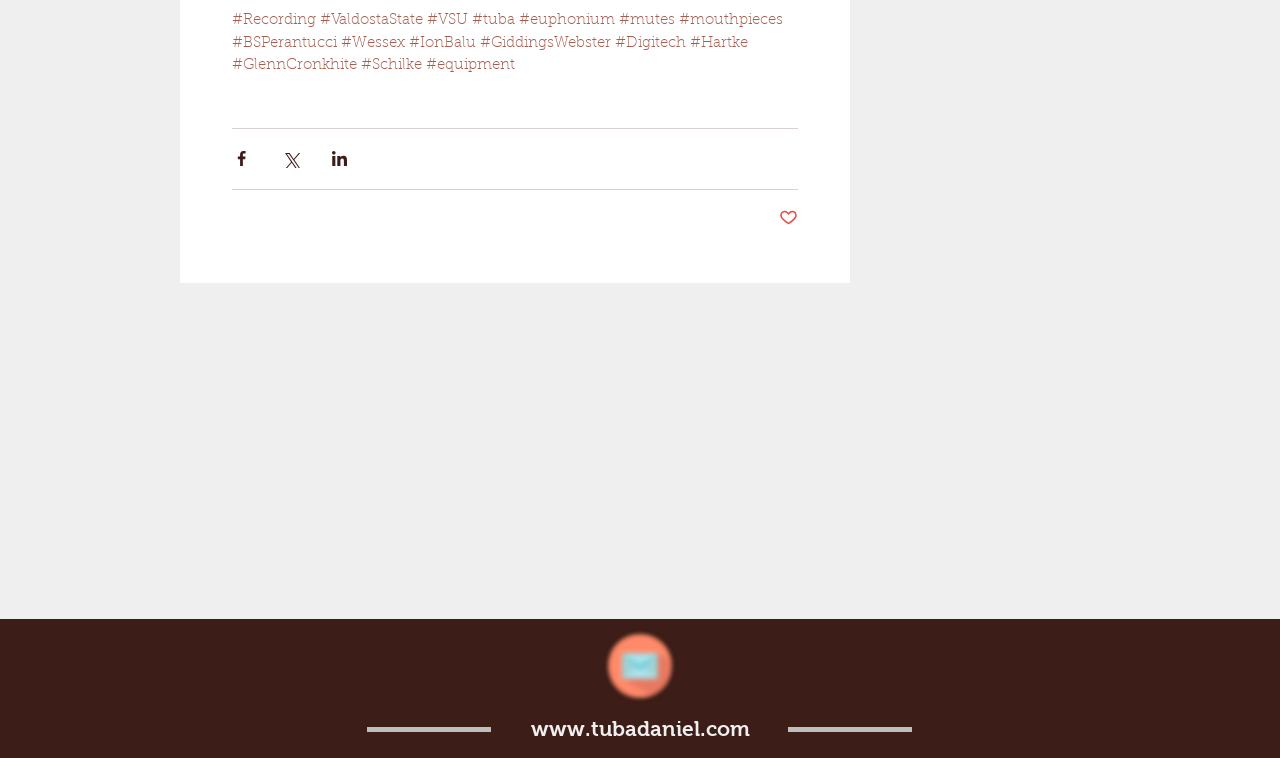How many social media share buttons are there?
Using the visual information, answer the question in a single word or phrase.

3